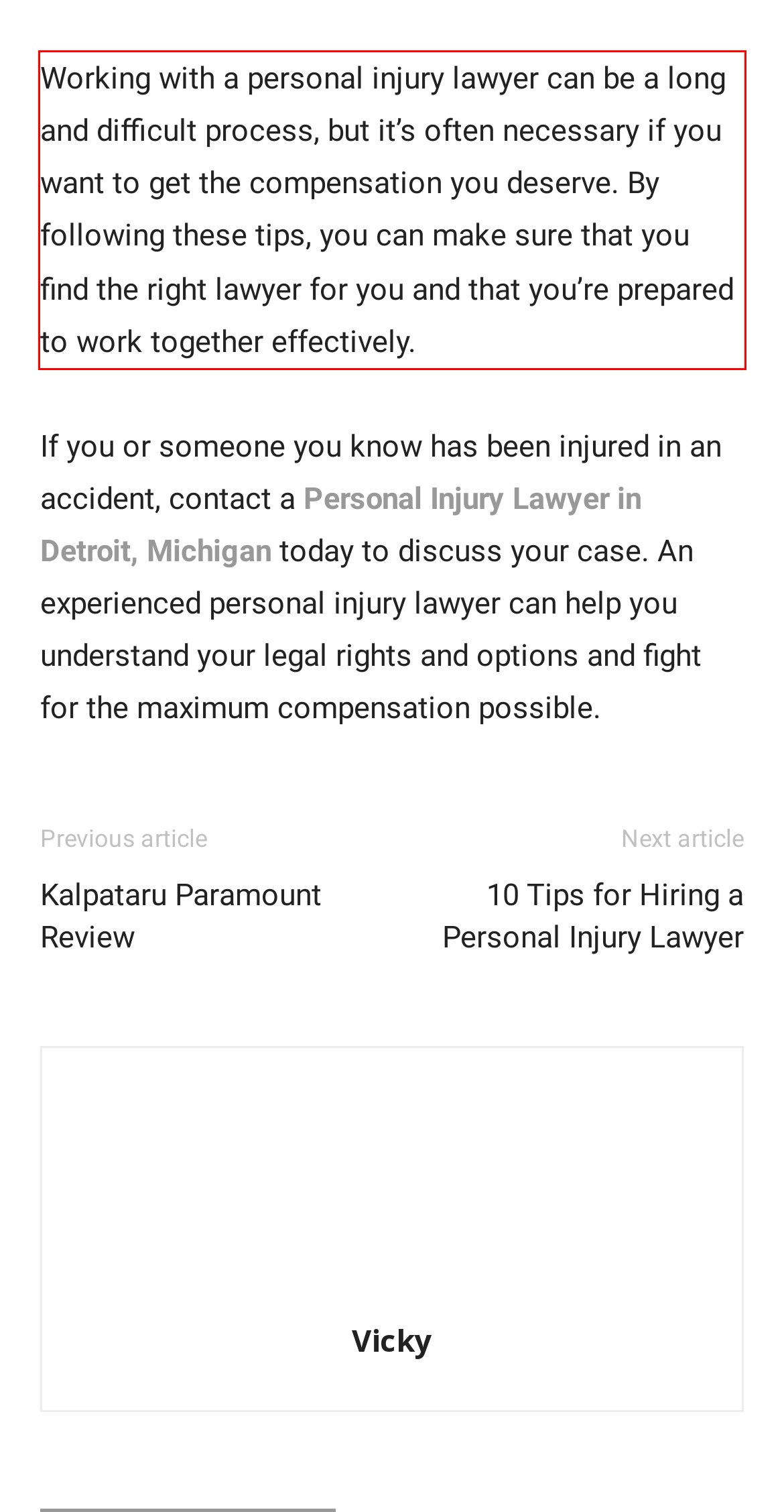Identify the text inside the red bounding box on the provided webpage screenshot by performing OCR.

Working with a personal injury lawyer can be a long and difficult process, but it’s often necessary if you want to get the compensation you deserve. By following these tips, you can make sure that you find the right lawyer for you and that you’re prepared to work together effectively.